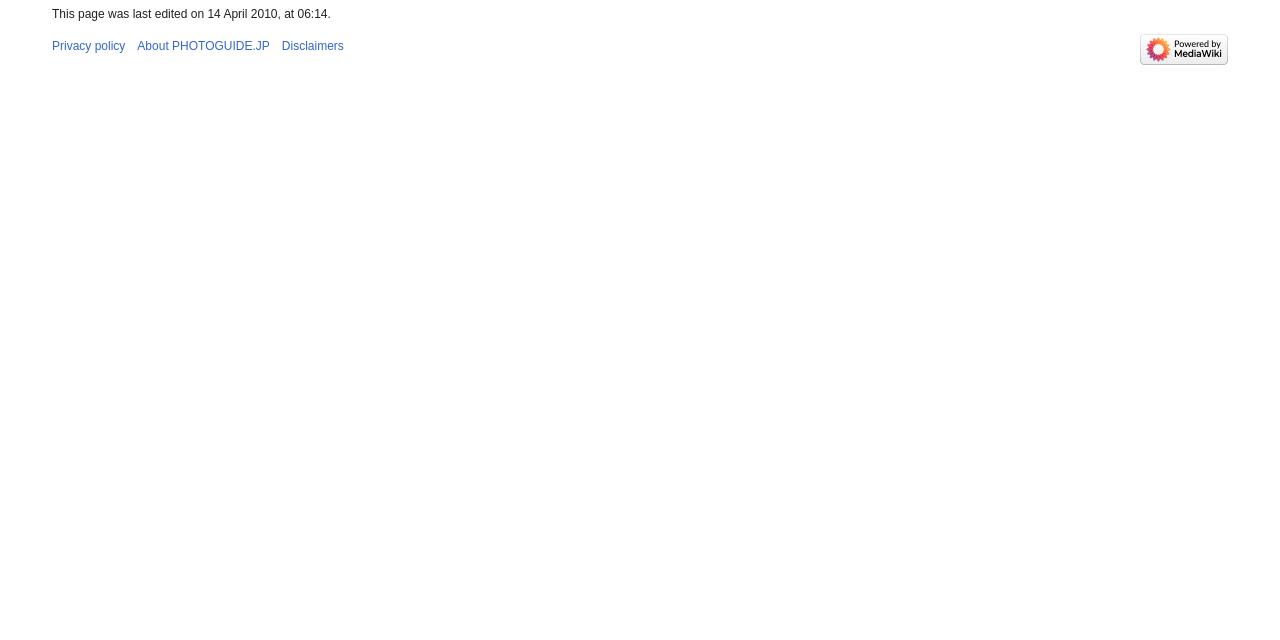Provide the bounding box coordinates for the UI element described in this sentence: "About PHOTOGUIDE.JP". The coordinates should be four float values between 0 and 1, i.e., [left, top, right, bottom].

[0.107, 0.061, 0.211, 0.083]